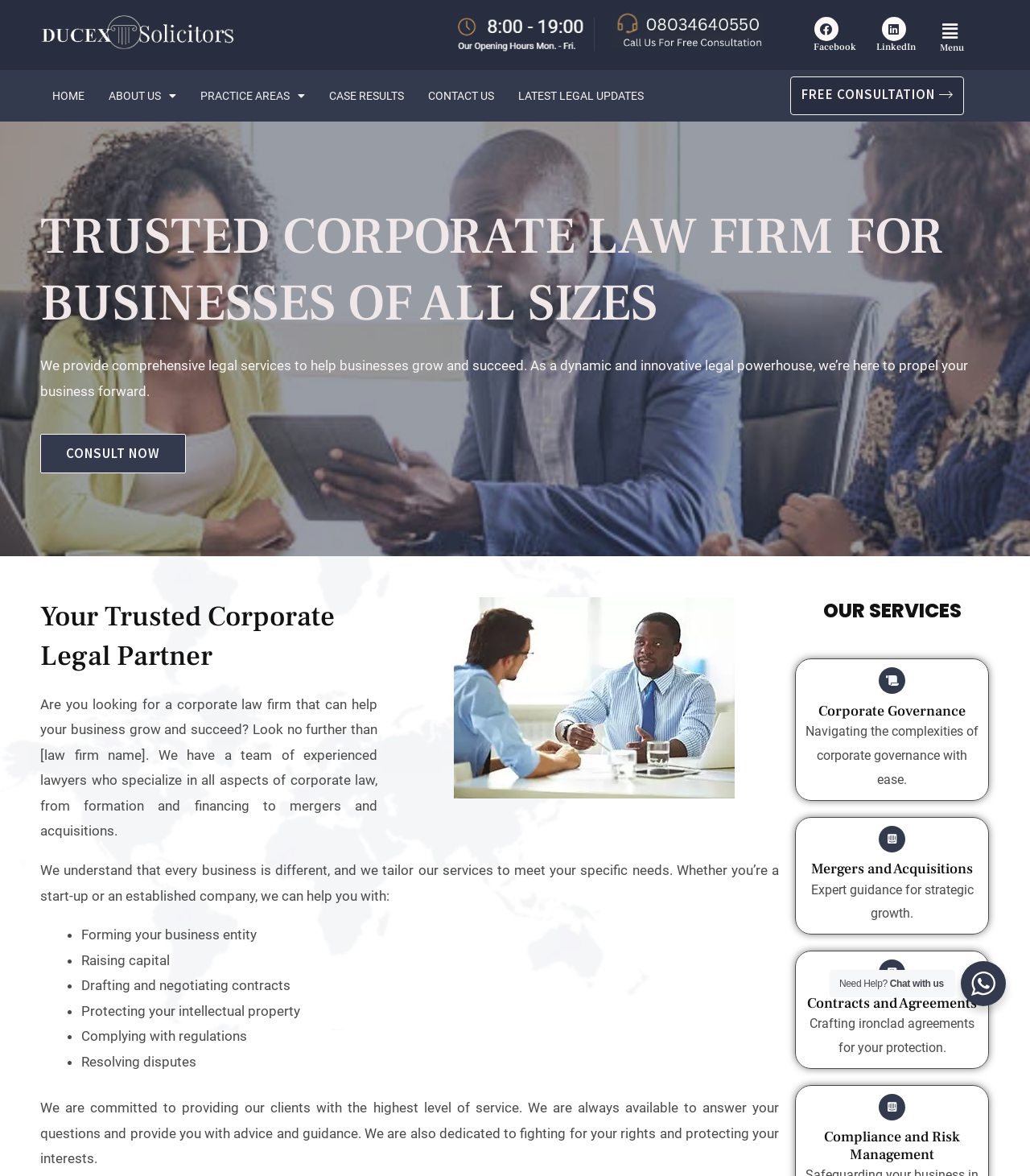Please find the bounding box coordinates in the format (top-left x, top-left y, bottom-right x, bottom-right y) for the given element description. Ensure the coordinates are floating point numbers between 0 and 1. Description: Compliance and Risk Management

[0.8, 0.959, 0.932, 0.99]